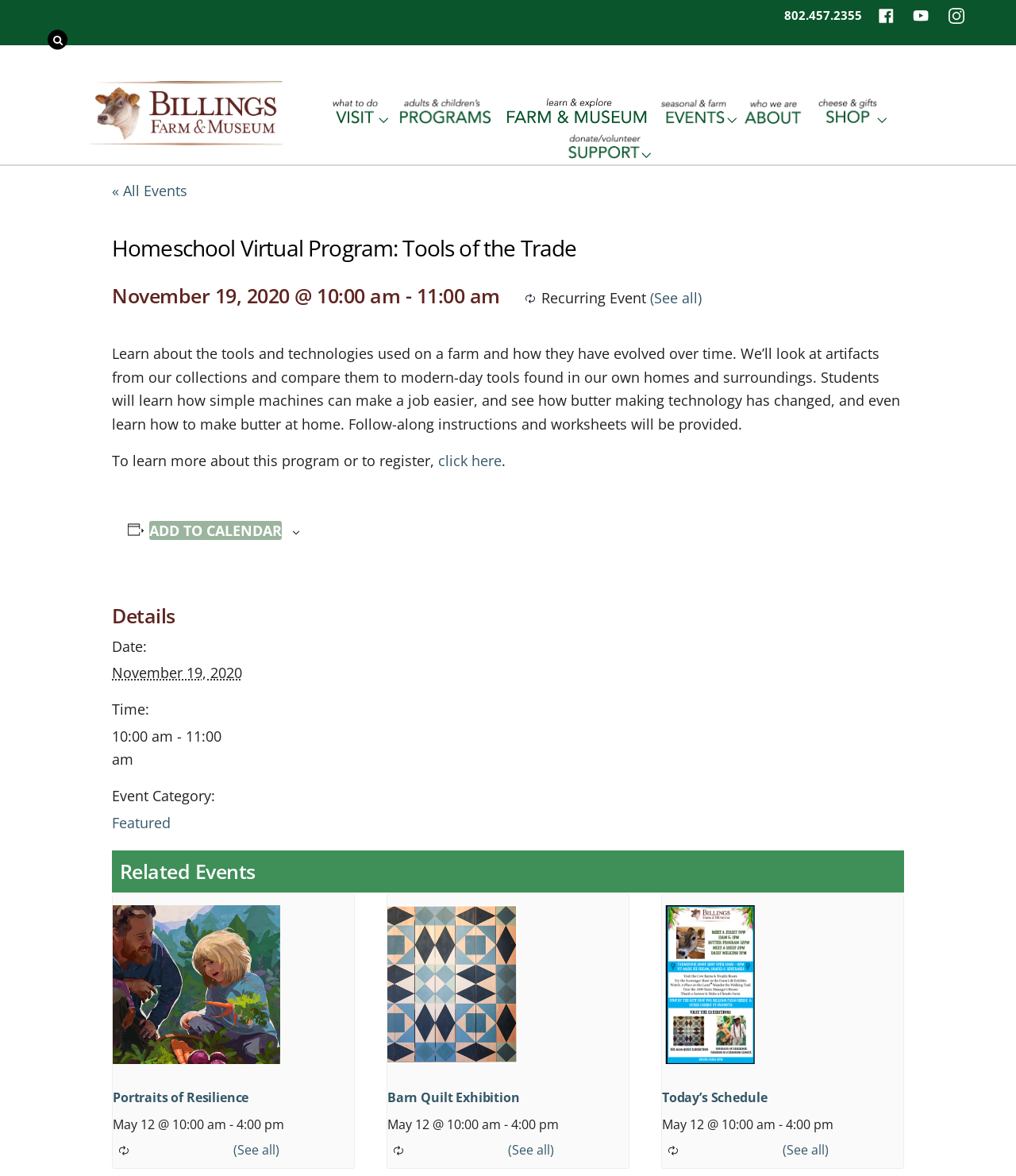Please determine the bounding box coordinates for the UI element described as: "Featured".

[0.11, 0.691, 0.168, 0.707]